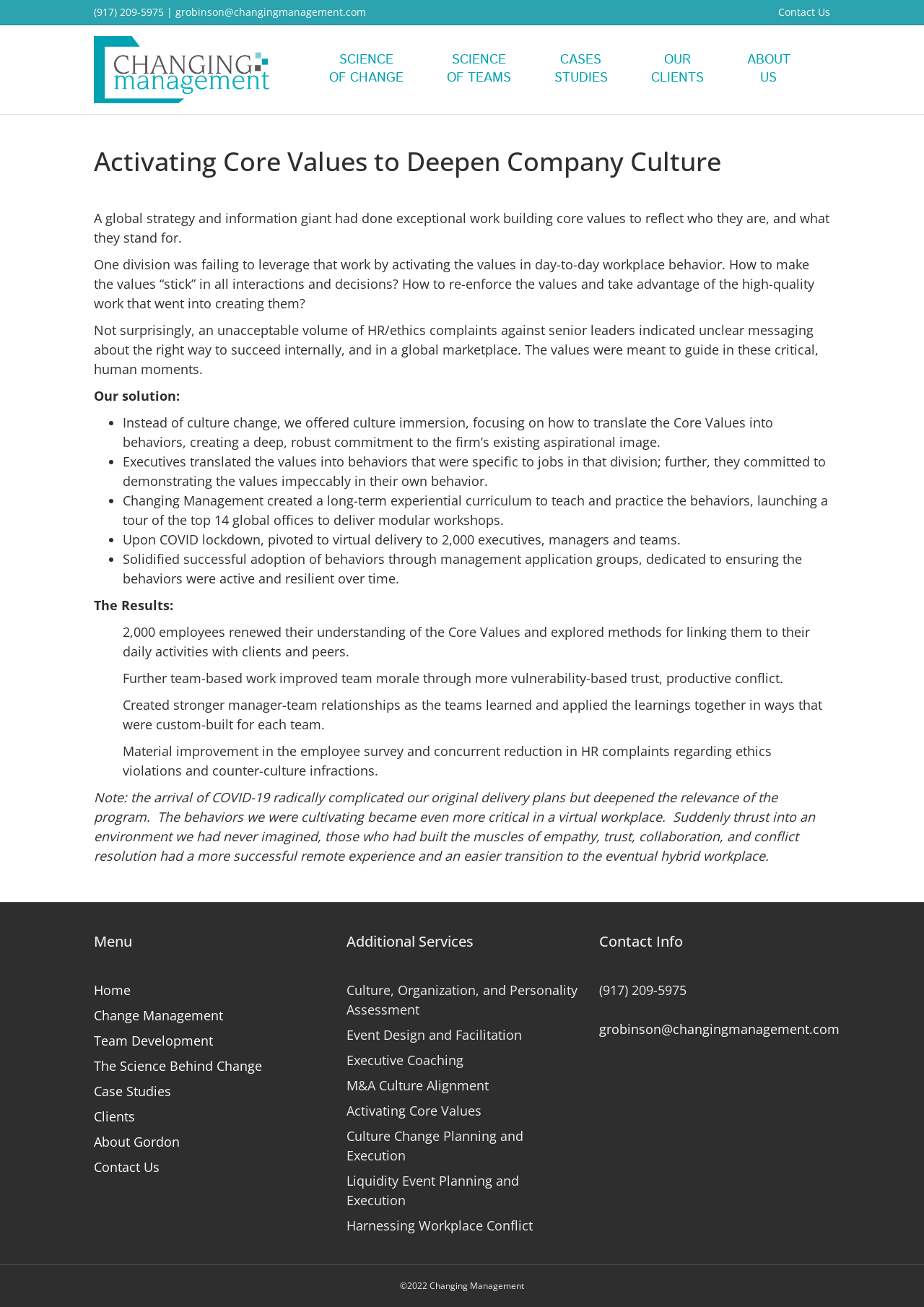Find the bounding box of the web element that fits this description: "(917) 209-5975".

[0.102, 0.004, 0.177, 0.014]